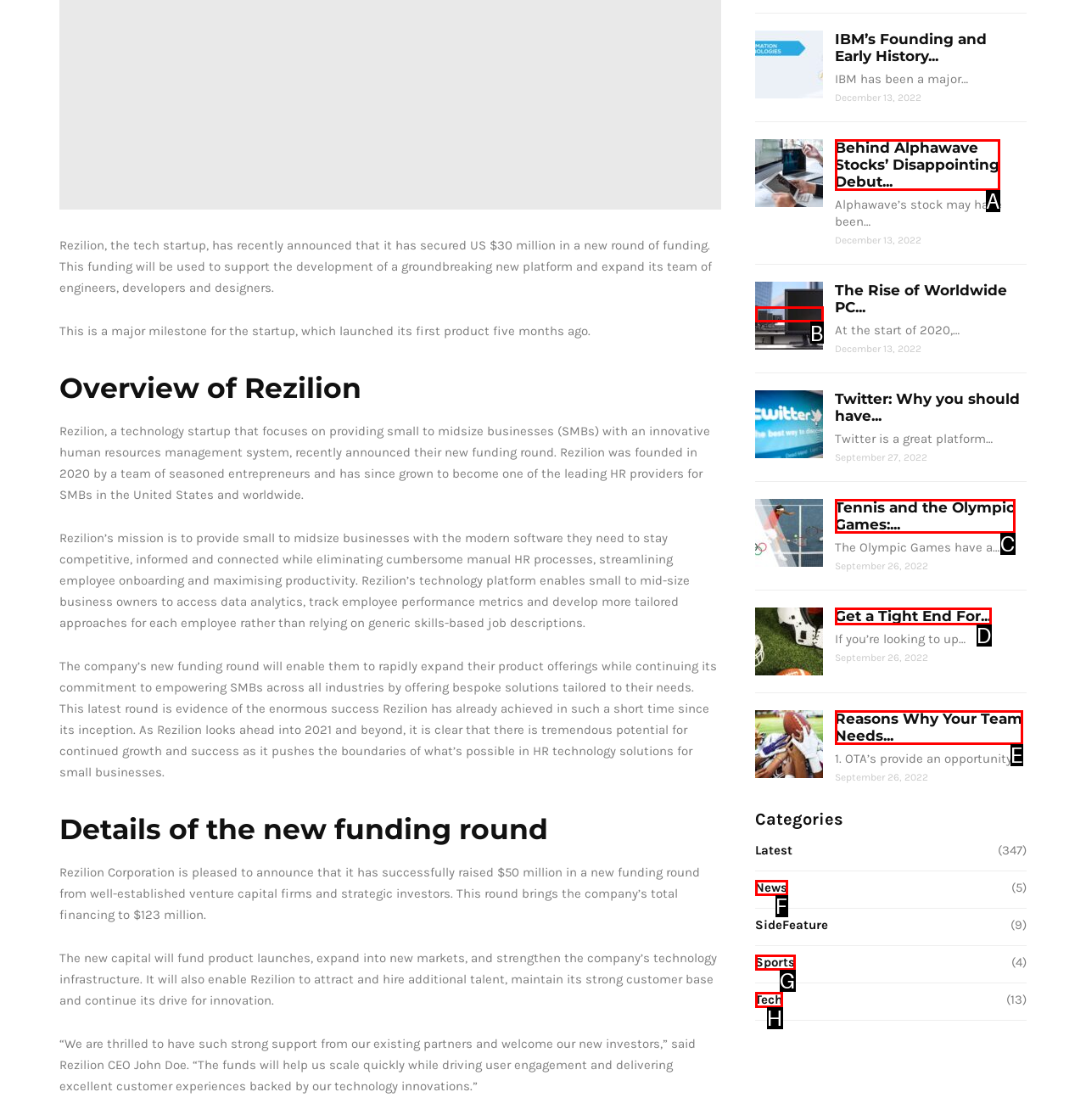Find the option that matches this description: Tech
Provide the corresponding letter directly.

H